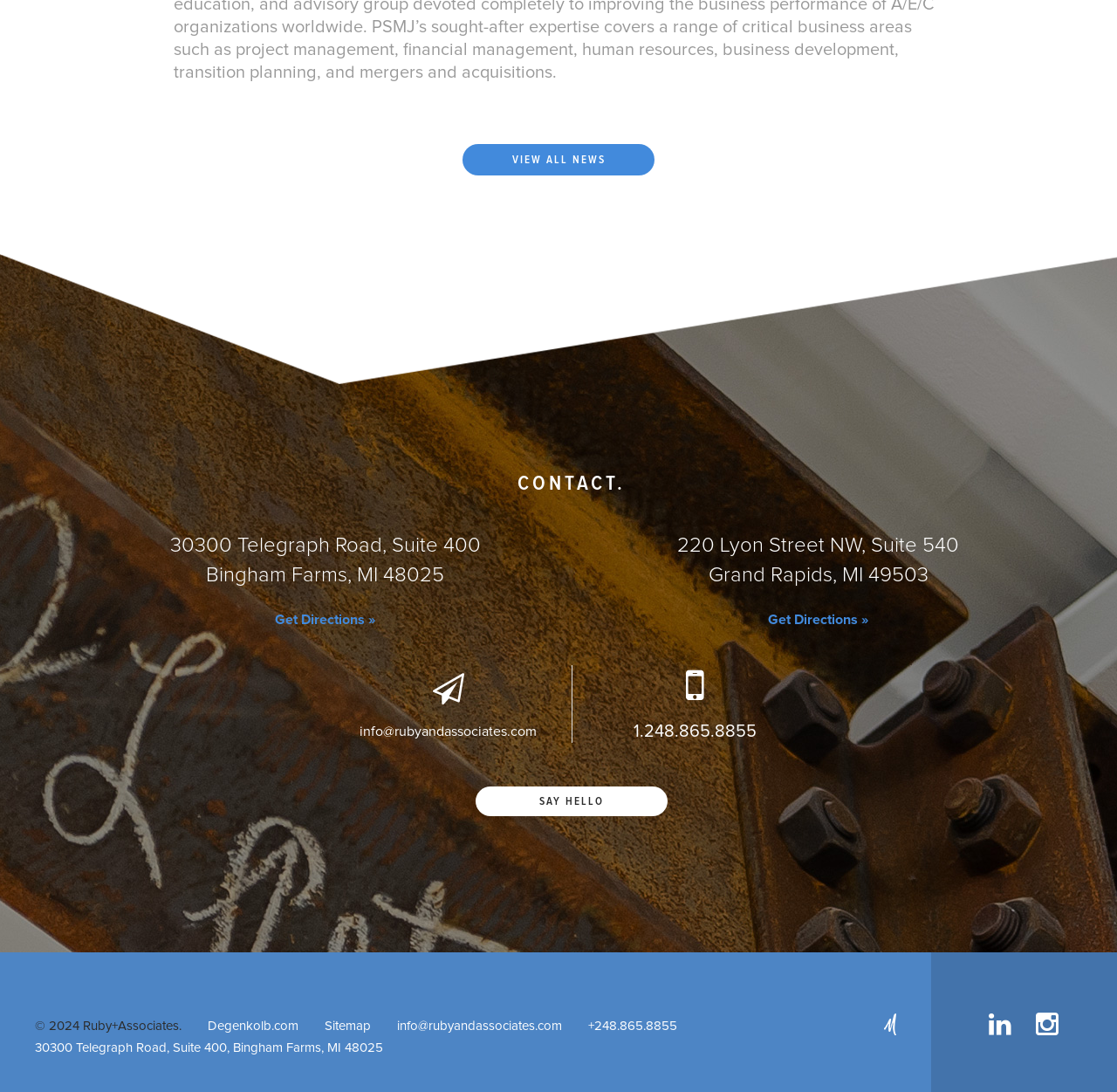Identify the coordinates of the bounding box for the element that must be clicked to accomplish the instruction: "Check the date of the article".

None